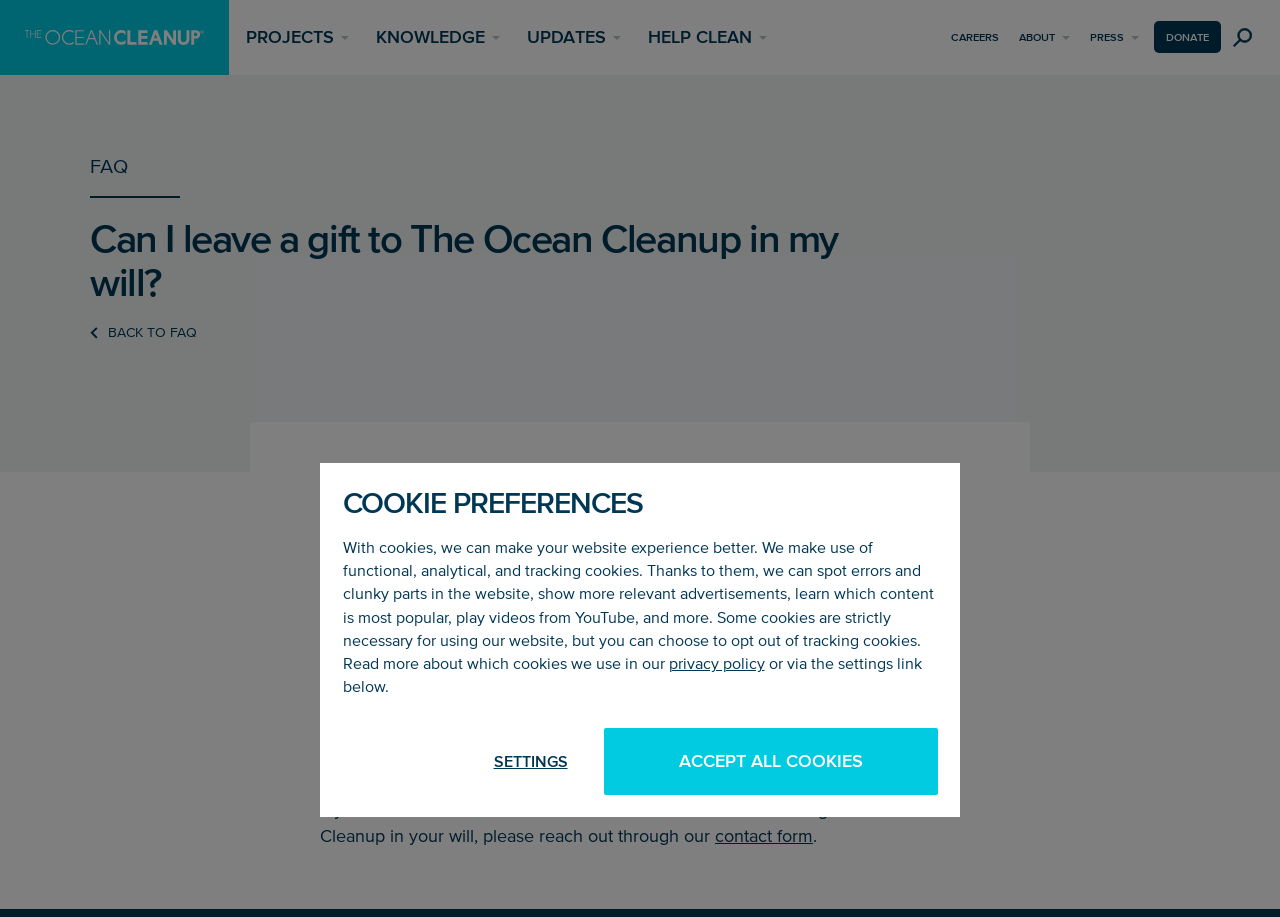Describe in detail what you see on the webpage.

This webpage is about The Ocean Cleanup, a organization dedicated to ridding the world's oceans of plastic. At the top of the page, there is a site header with a link to the homepage and a primary navigation menu with four main categories: PROJECTS, KNOWLEDGE, UPDATES, and HELP CLEAN. Each category has a dropdown submenu with multiple links to specific pages.

Below the navigation menu, there is a banner with a cookie preferences notification, which includes a settings button and an accept all cookies button. 

The main content of the page is an article about leaving a gift to The Ocean Cleanup in one's will. The article has a heading and a brief introduction, followed by a paragraph of text explaining the importance of updating one's will and the impact of leaving a gift to the organization. There is also an image on the right side of the text.

The article continues with more information about the organization's registration as an ANBI foundation in the Netherlands and its tax-deductible status in the US. There are links to American Friends of The Ocean Cleanup and a contact form for those who want to receive additional information about including the organization in their will.

On the top right corner of the page, there is a search box toggle button. At the bottom of the page, there is a secondary navigation menu with links to CAREERS, ABOUT, PRESS, and DONATE.